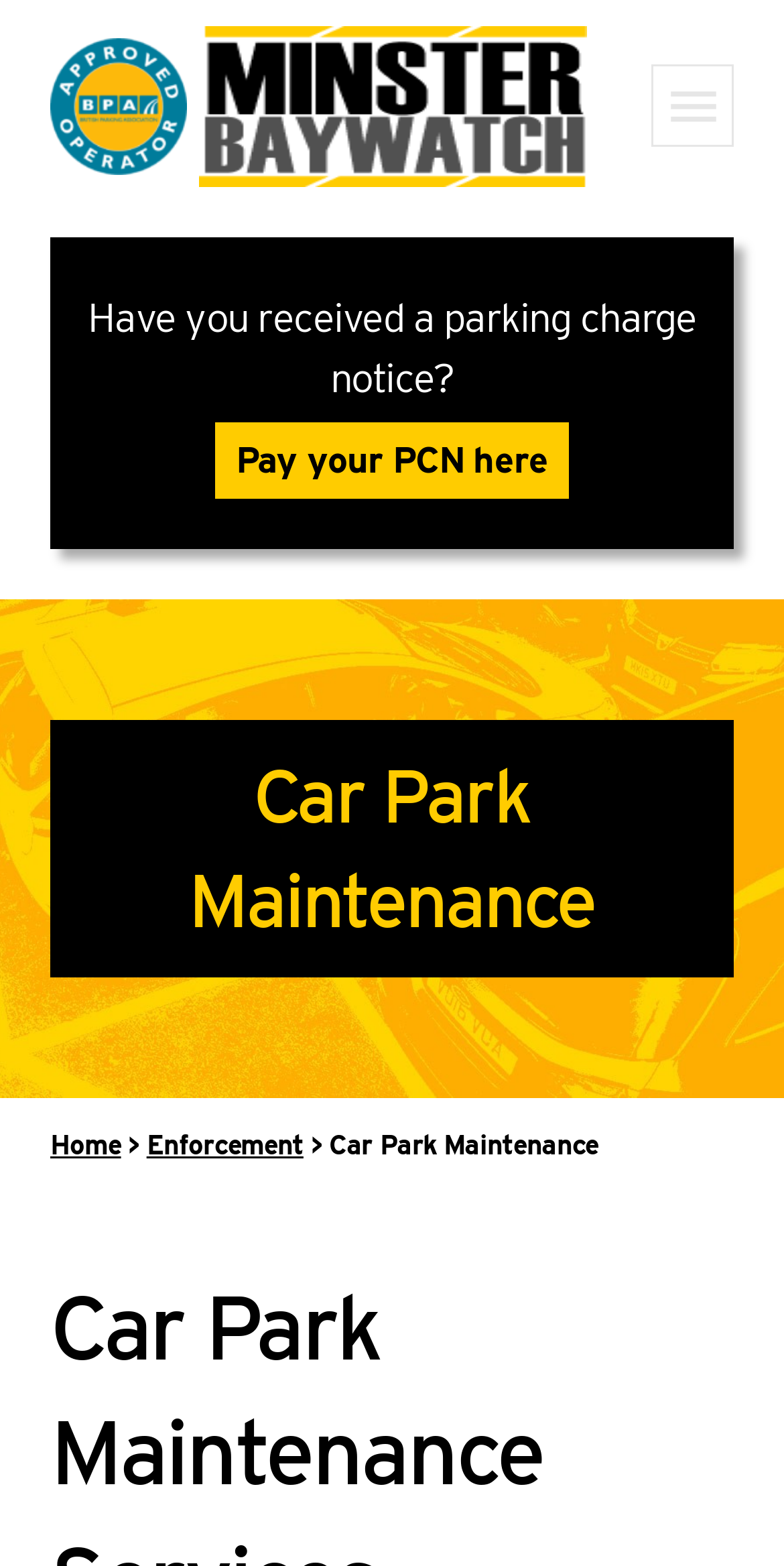Detail the various sections and features present on the webpage.

The webpage is about Car Park Maintenance Across the UK, with a focus on providing parking maintenance solutions. At the top left of the page, there is a logo image with the text "Car Park Maintenance" next to it, which is also a link. Below this, there is a prominent image with the "Approved BPA Operator" logo.

On the top right side of the page, there is a navigation button with a toggle icon, which suggests that the navigation menu can be expanded or collapsed. 

The main content of the page starts with a heading "Car Park Maintenance" in the middle of the page. Below this heading, there is a question "Have you received a parking charge notice?" in a large font size. Next to this question, there is a link "Pay your PCN here" that allows users to pay their parking charge notice.

At the bottom of the page, there is a navigation menu with links to different sections of the website, including "Home" and "Enforcement". The menu is separated by ">" symbols, and the "Car Park Maintenance" link is the last item in the menu.